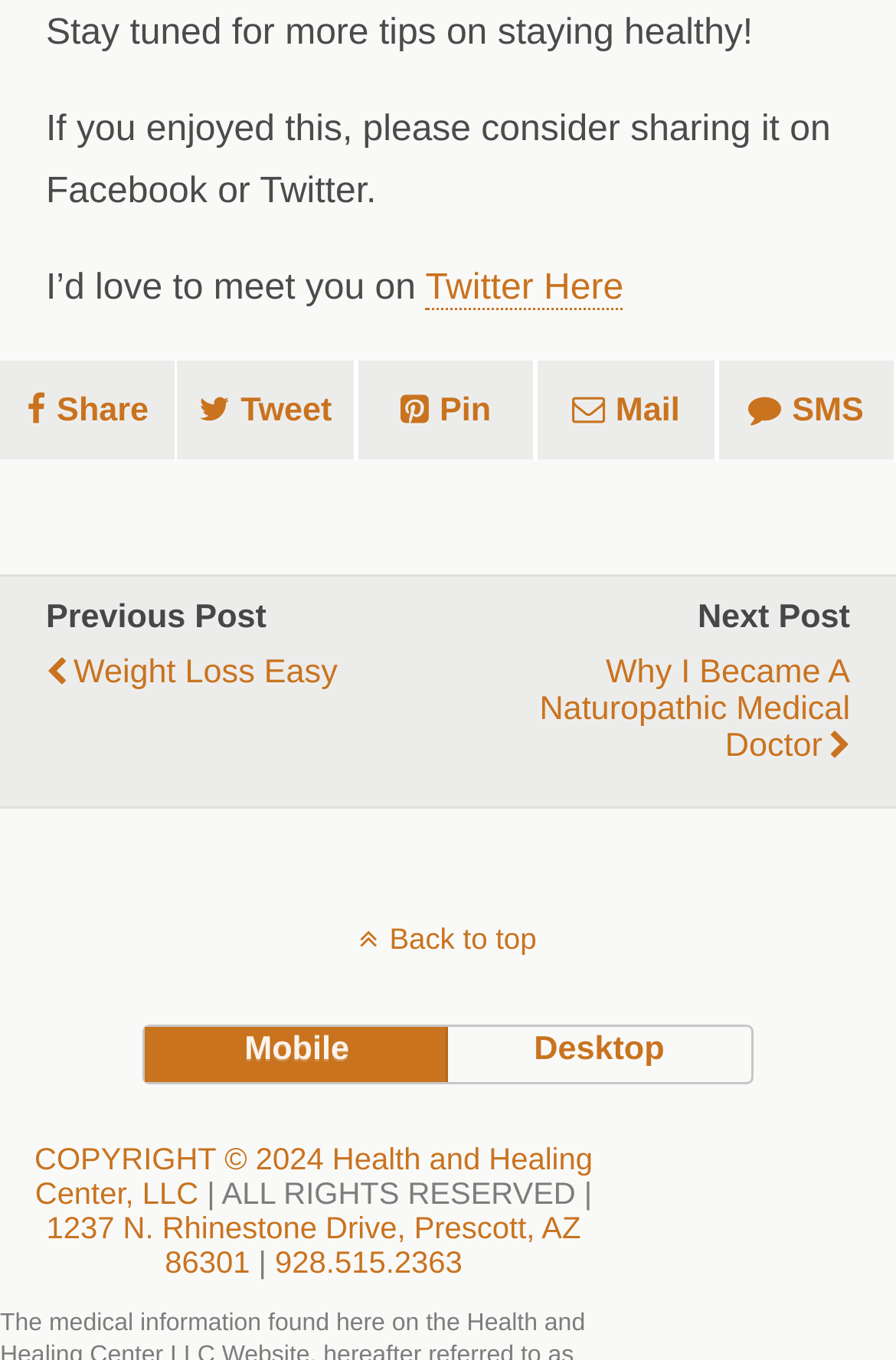Please determine the bounding box coordinates for the UI element described as: "Back to top".

[0.0, 0.677, 1.0, 0.703]